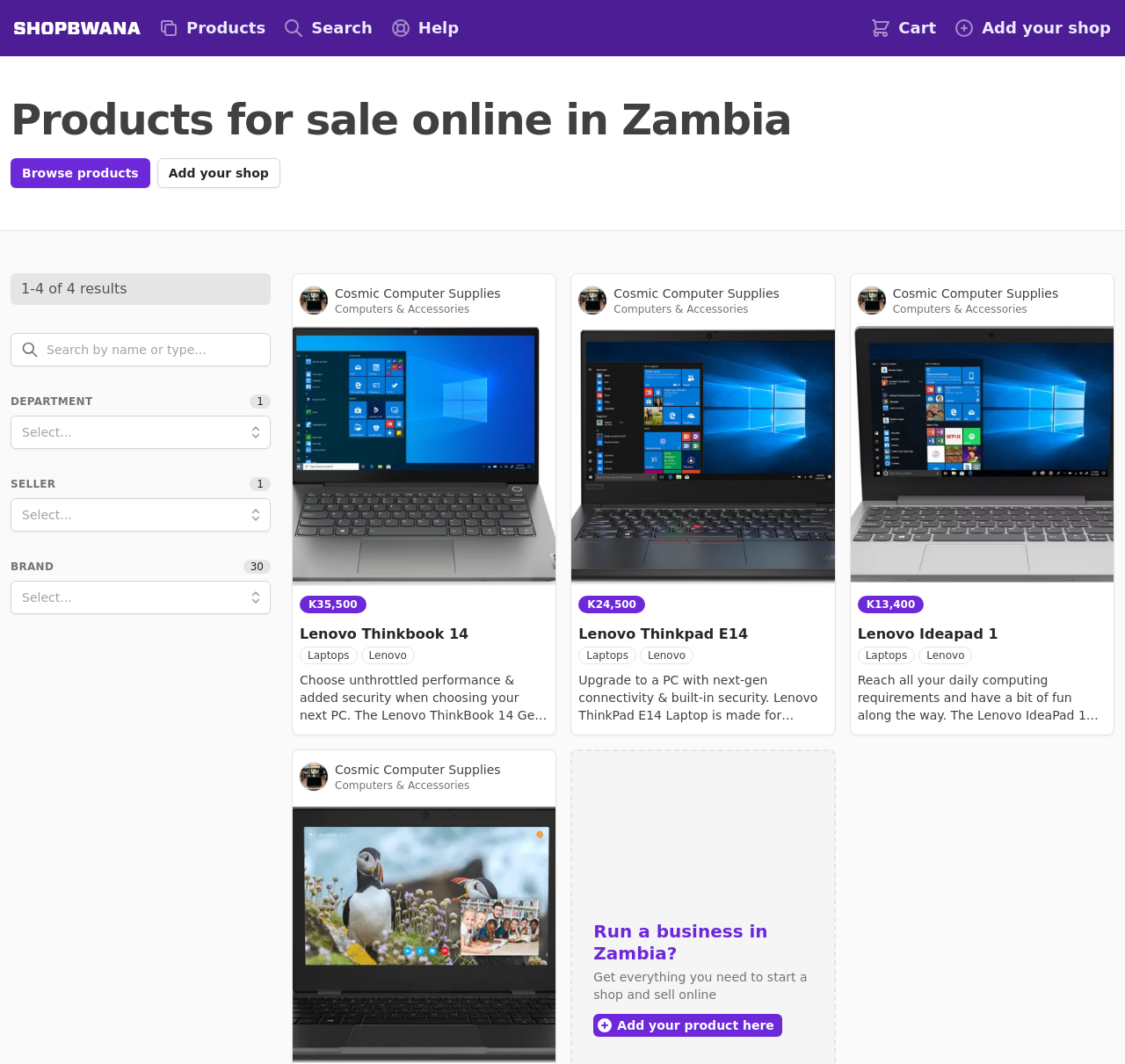Find the bounding box coordinates of the clickable area that will achieve the following instruction: "Filter by department".

[0.009, 0.371, 0.082, 0.384]